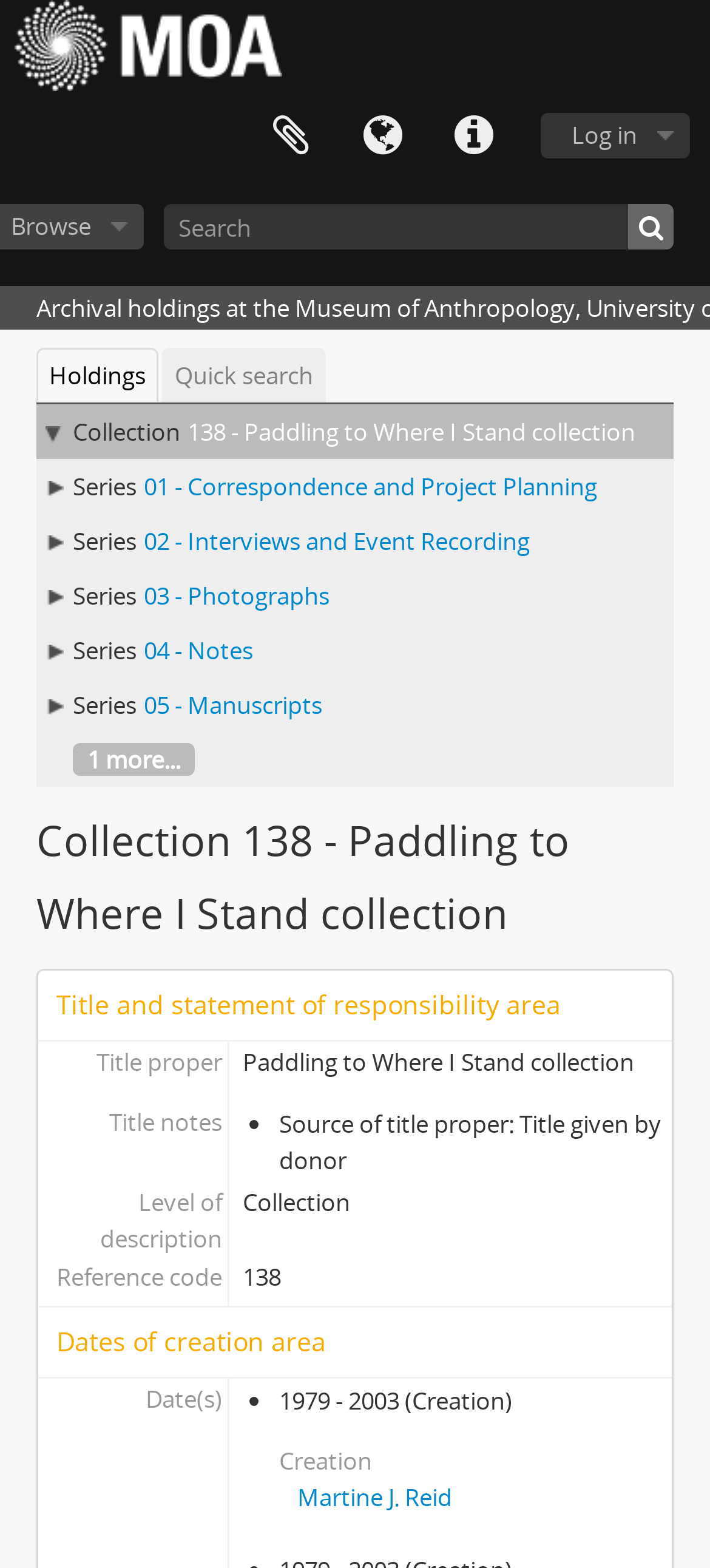Locate the UI element that matches the description aria-label="Search" in the webpage screenshot. Return the bounding box coordinates in the format (top-left x, top-left y, bottom-right x, bottom-right y), with values ranging from 0 to 1.

[0.885, 0.13, 0.949, 0.159]